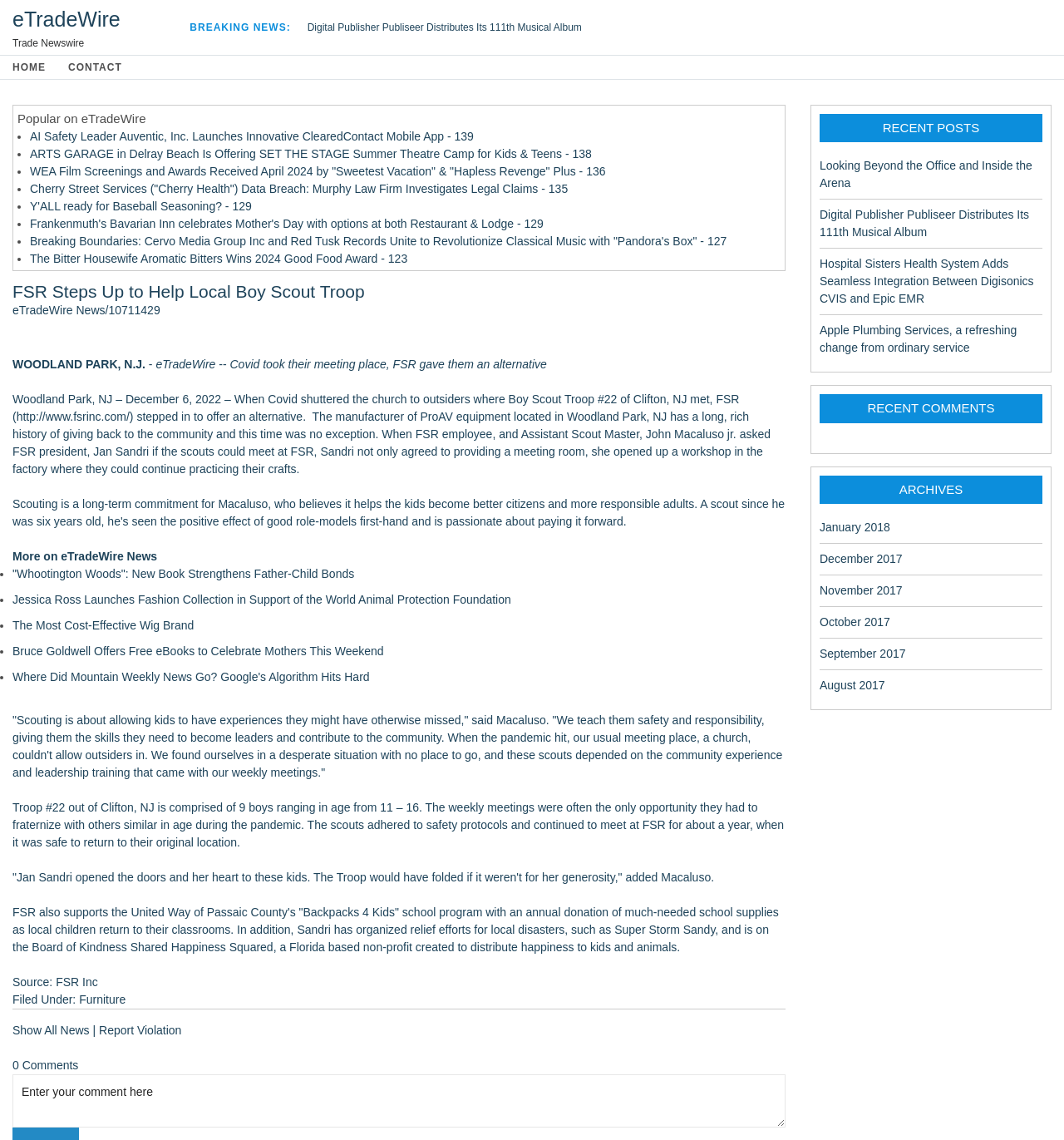Given the element description "September 2017" in the screenshot, predict the bounding box coordinates of that UI element.

[0.77, 0.567, 0.851, 0.579]